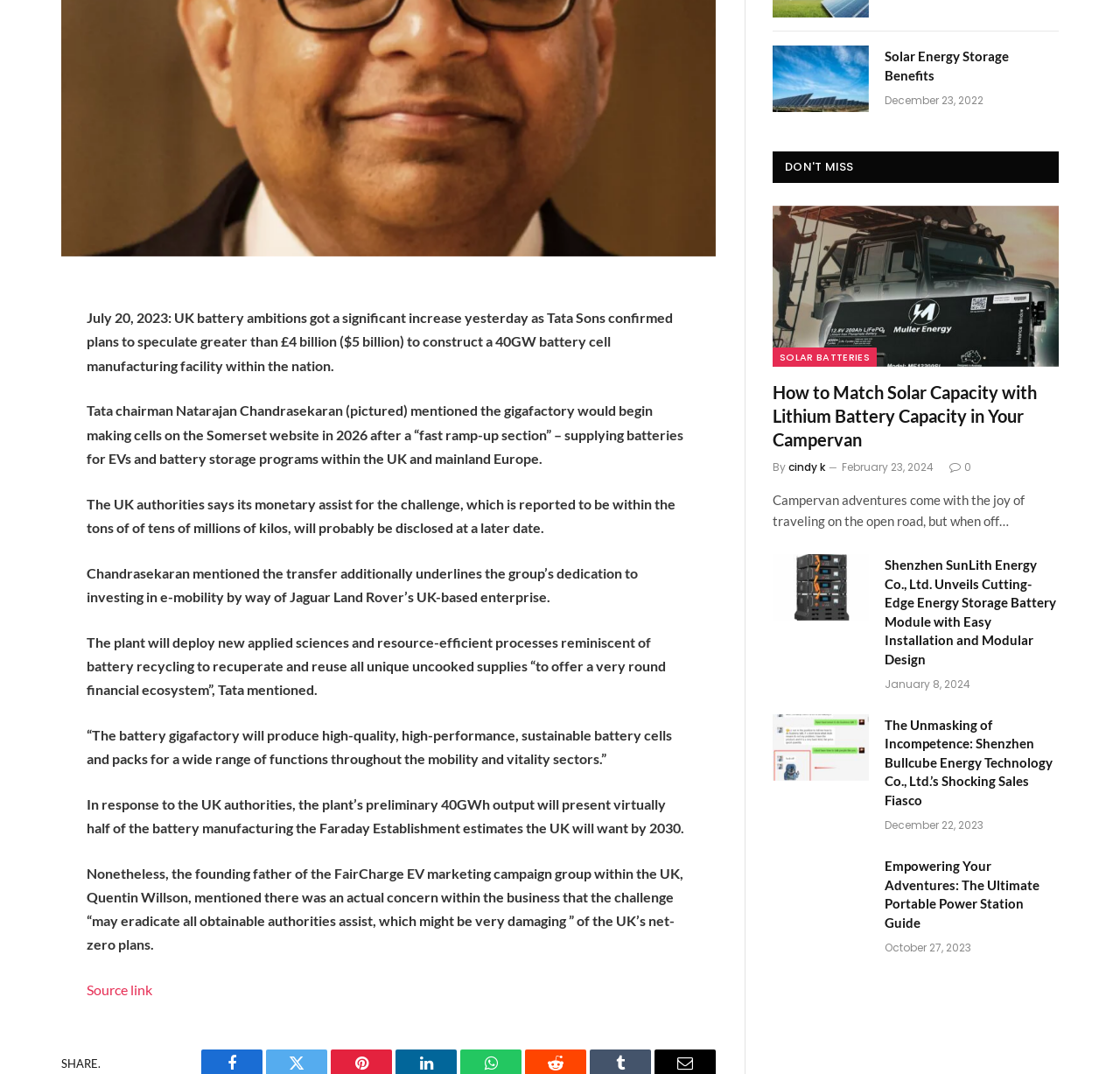Given the element description title="Solar Energy Storage Benefits", specify the bounding box coordinates of the corresponding UI element in the format (top-left x, top-left y, bottom-right x, bottom-right y). All values must be between 0 and 1.

[0.69, 0.043, 0.776, 0.105]